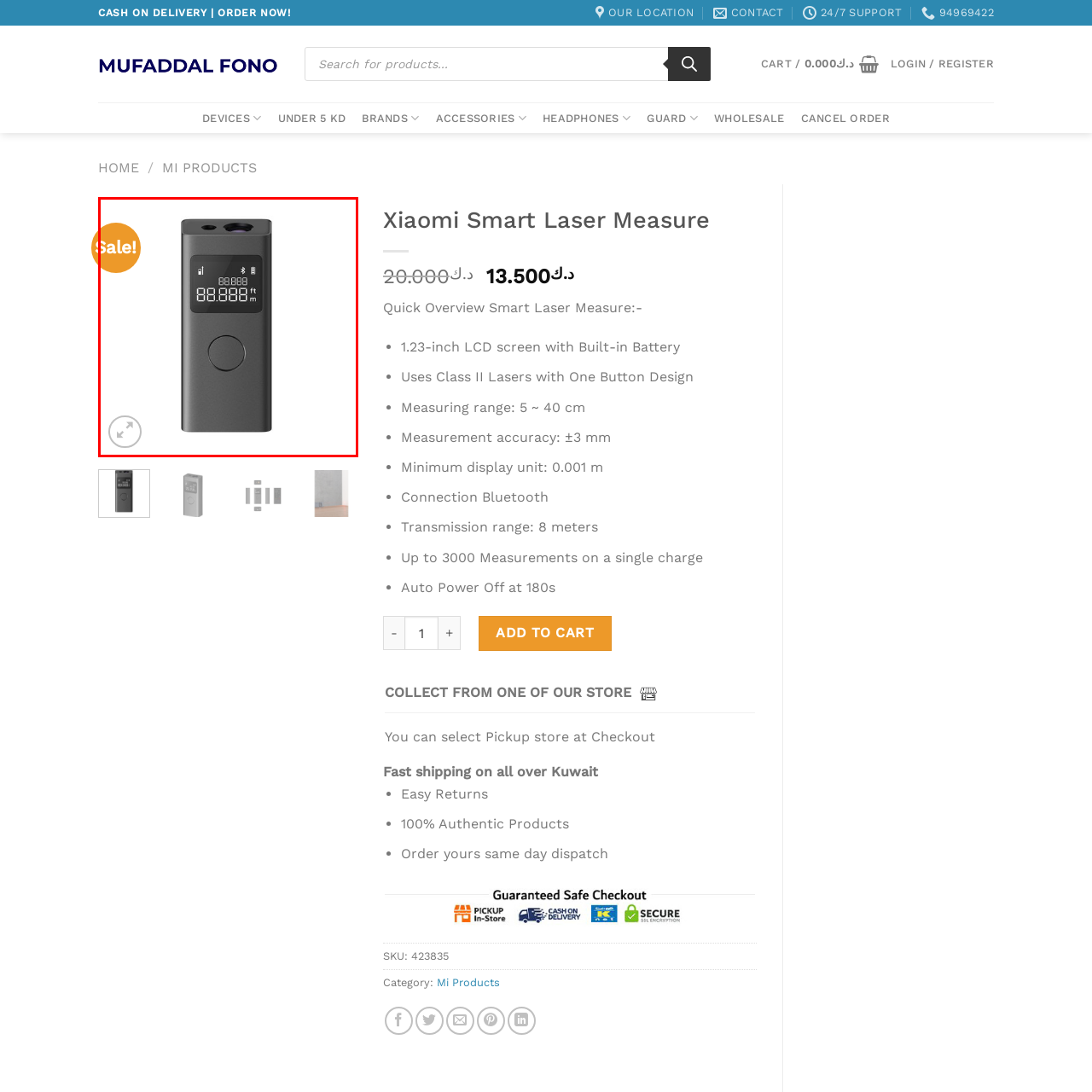Explain thoroughly what is happening in the image that is surrounded by the red box.

The image showcases the Xiaomi Smart Laser Measure, a sleek and compact device designed for precise measuring tasks. It features a digital display that indicates measurements with options for both feet and meters, alongside a Bluetooth indicator for connectivity. The device is presented in a sleek black finish, emphasizing modern technology and functionality. An orange tag in the upper left corner highlights a promotional "Sale!" offer, suggesting a reduced price. This smart tool is ideal for DIY enthusiasts and professionals alike, providing accuracy and ease of use in measuring distances up to 40 meters.